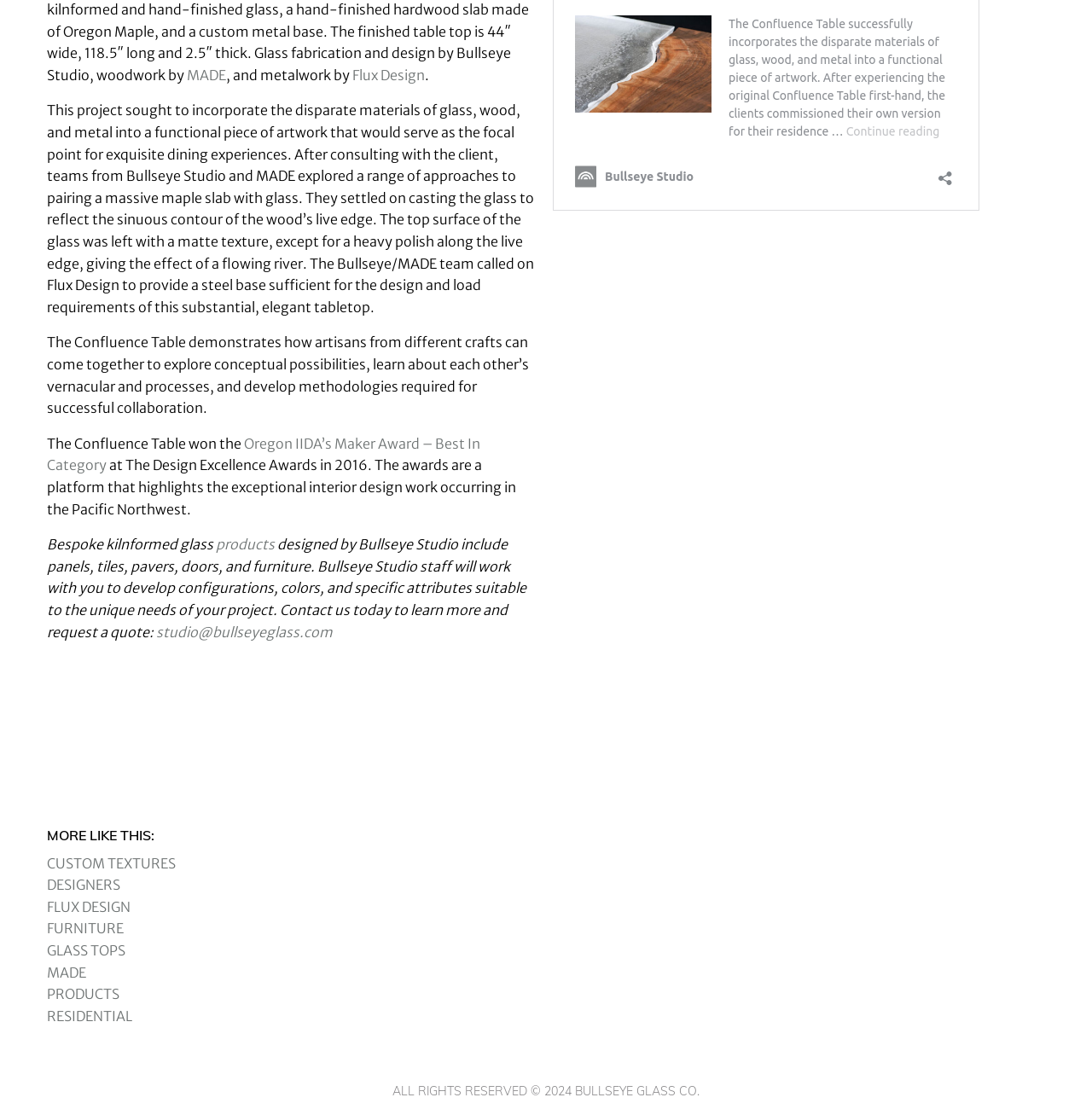Please provide a brief answer to the question using only one word or phrase: 
What is the year of the copyright mentioned at the bottom of the page?

2024